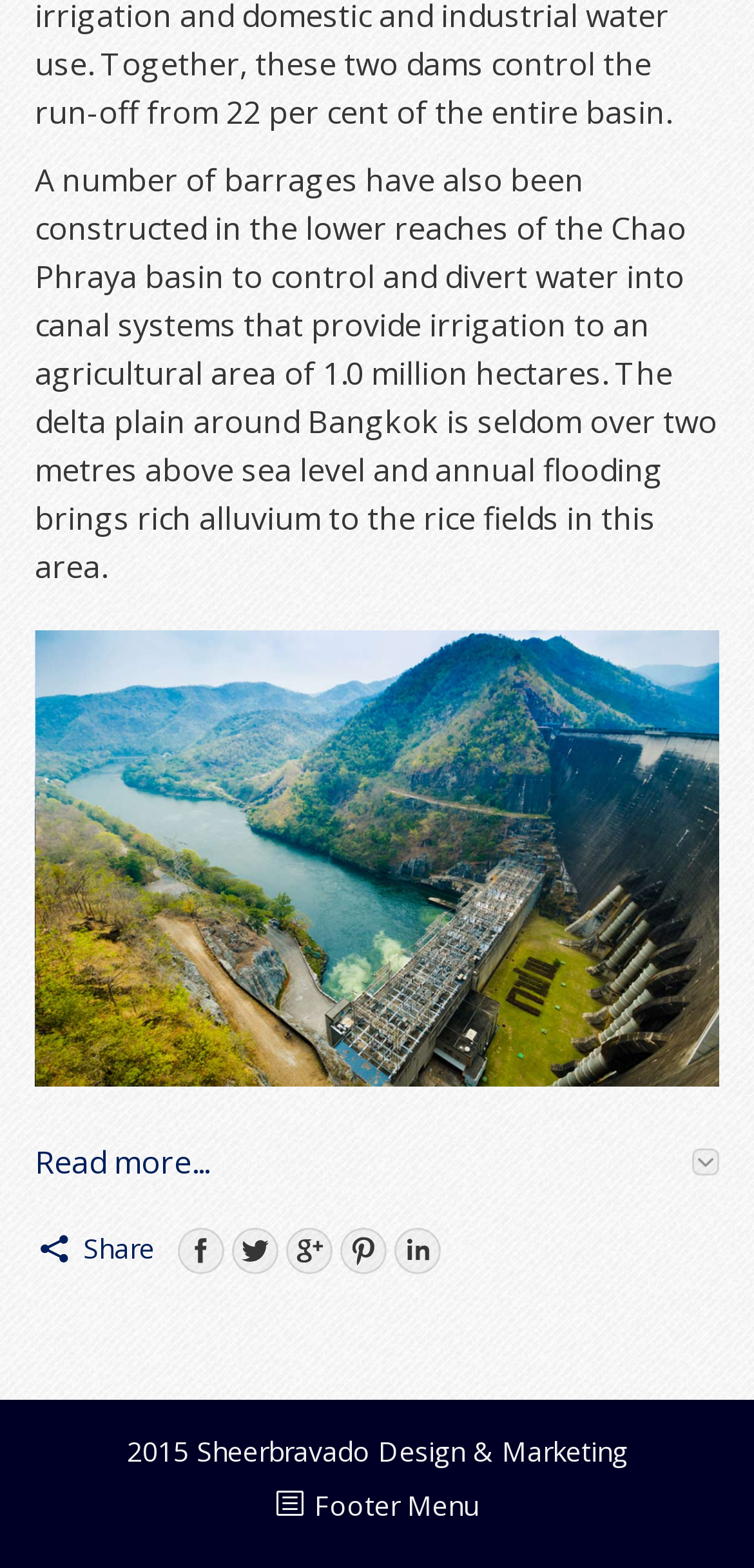Identify the bounding box coordinates of the element to click to follow this instruction: 'Click on Read more...'. Ensure the coordinates are four float values between 0 and 1, provided as [left, top, right, bottom].

[0.046, 0.726, 0.954, 0.757]